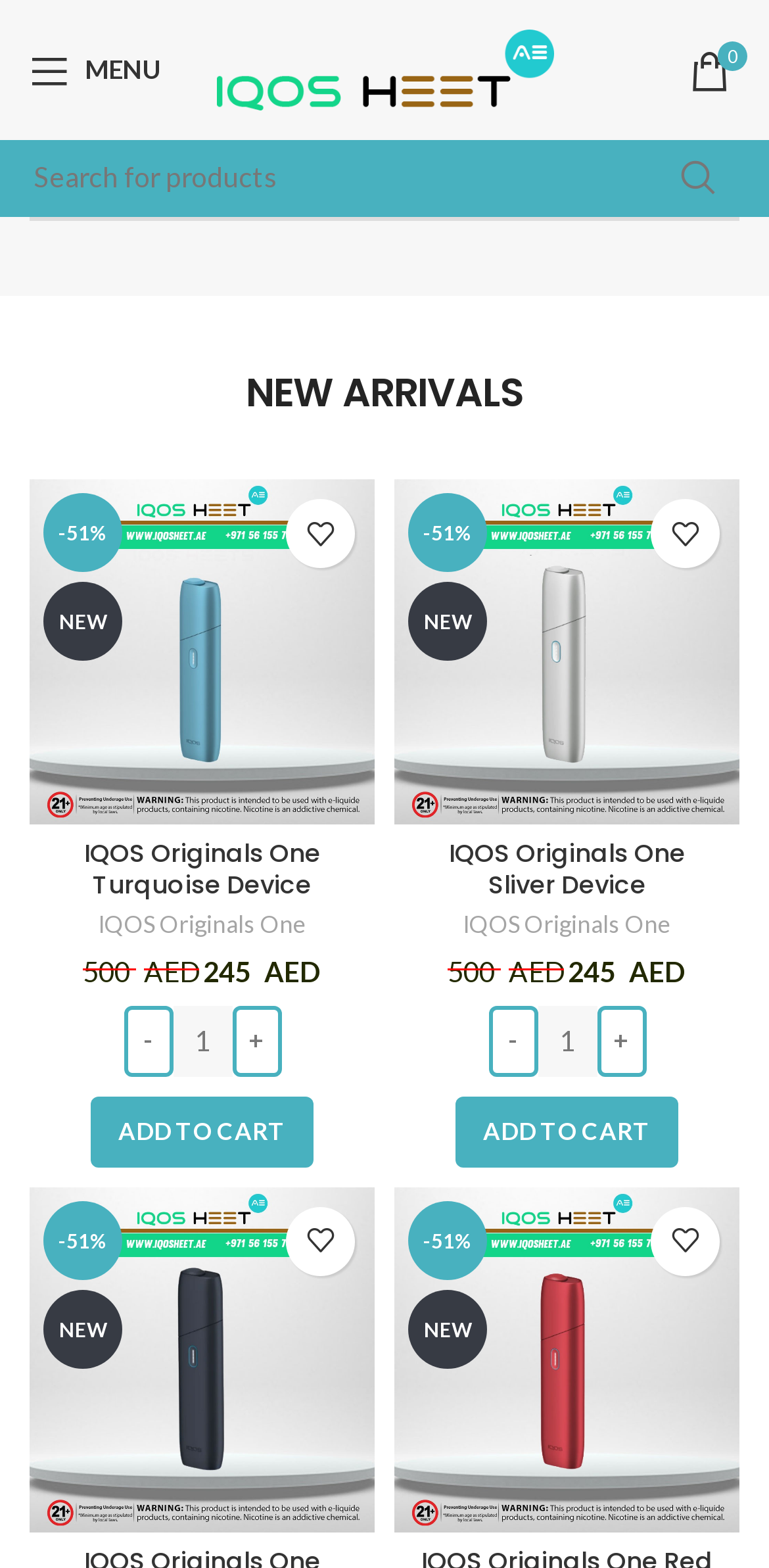Determine the bounding box coordinates of the clickable element necessary to fulfill the instruction: "Add IQOS Originals One Sliver Device to cart". Provide the coordinates as four float numbers within the 0 to 1 range, i.e., [left, top, right, bottom].

[0.592, 0.699, 0.882, 0.744]